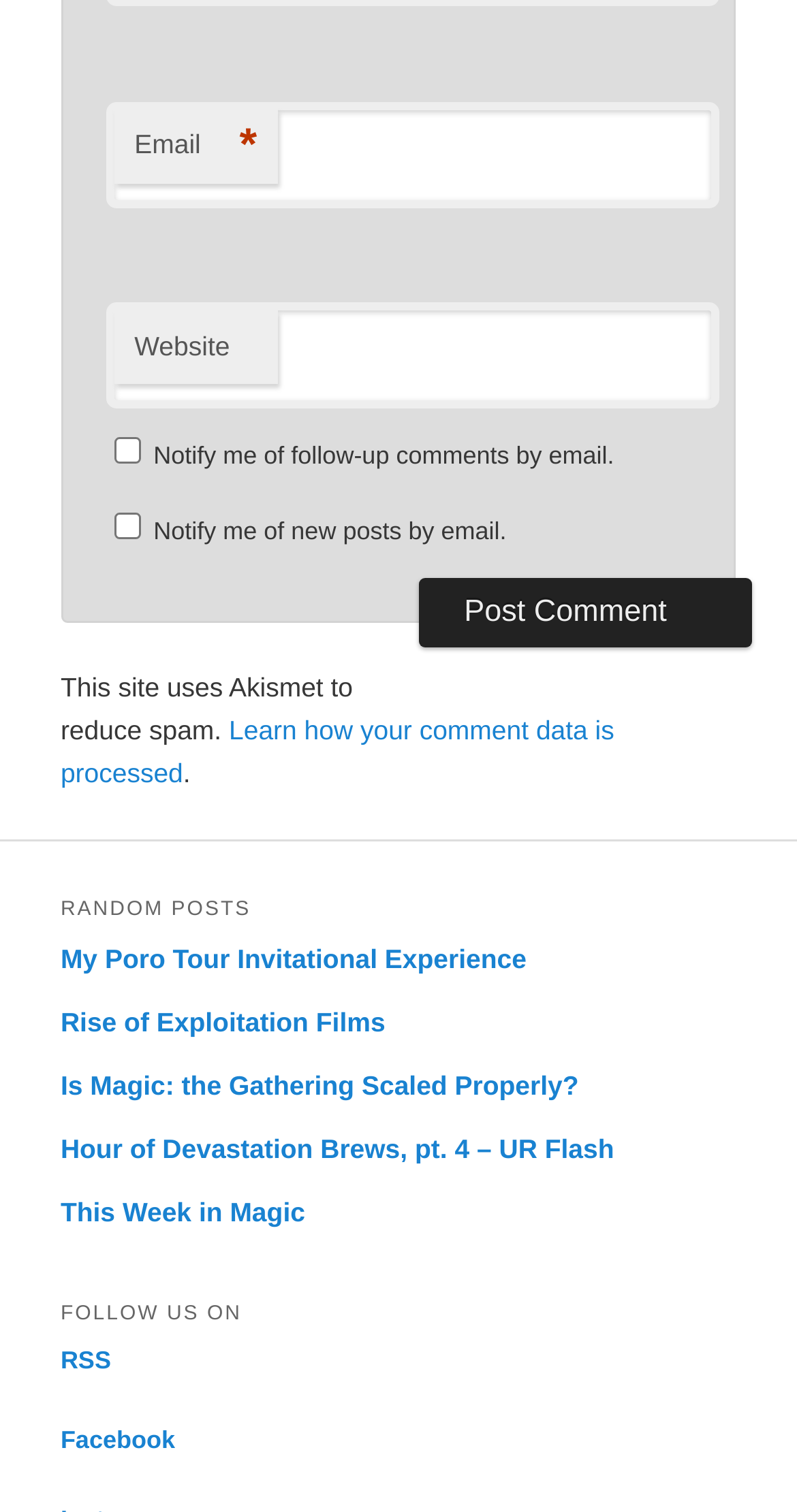Bounding box coordinates should be provided in the format (top-left x, top-left y, bottom-right x, bottom-right y) with all values between 0 and 1. Identify the bounding box for this UI element: My Poro Tour Invitational Experience

[0.076, 0.624, 0.661, 0.644]